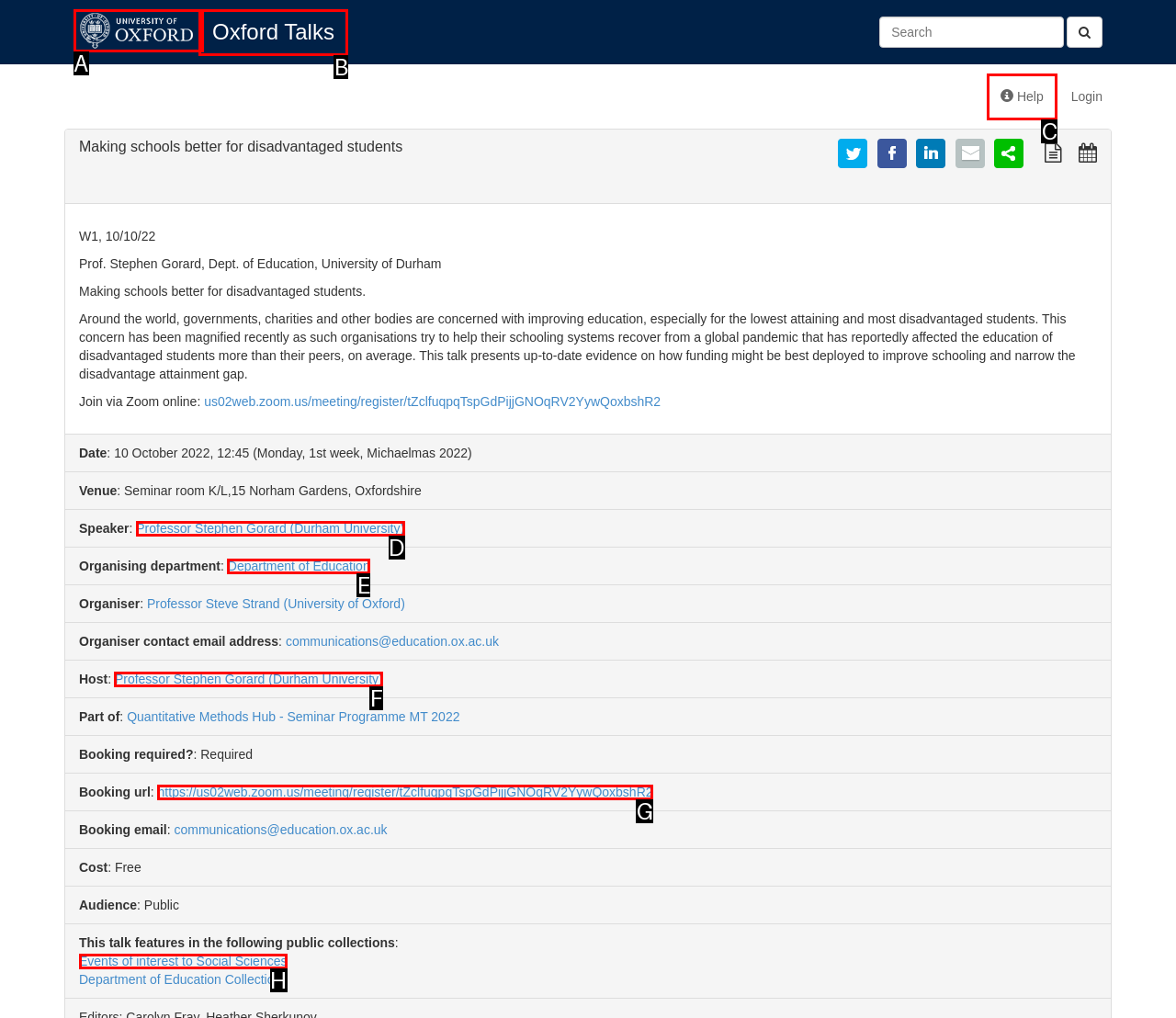Match the following description to the correct HTML element: Department of Education Indicate your choice by providing the letter.

E